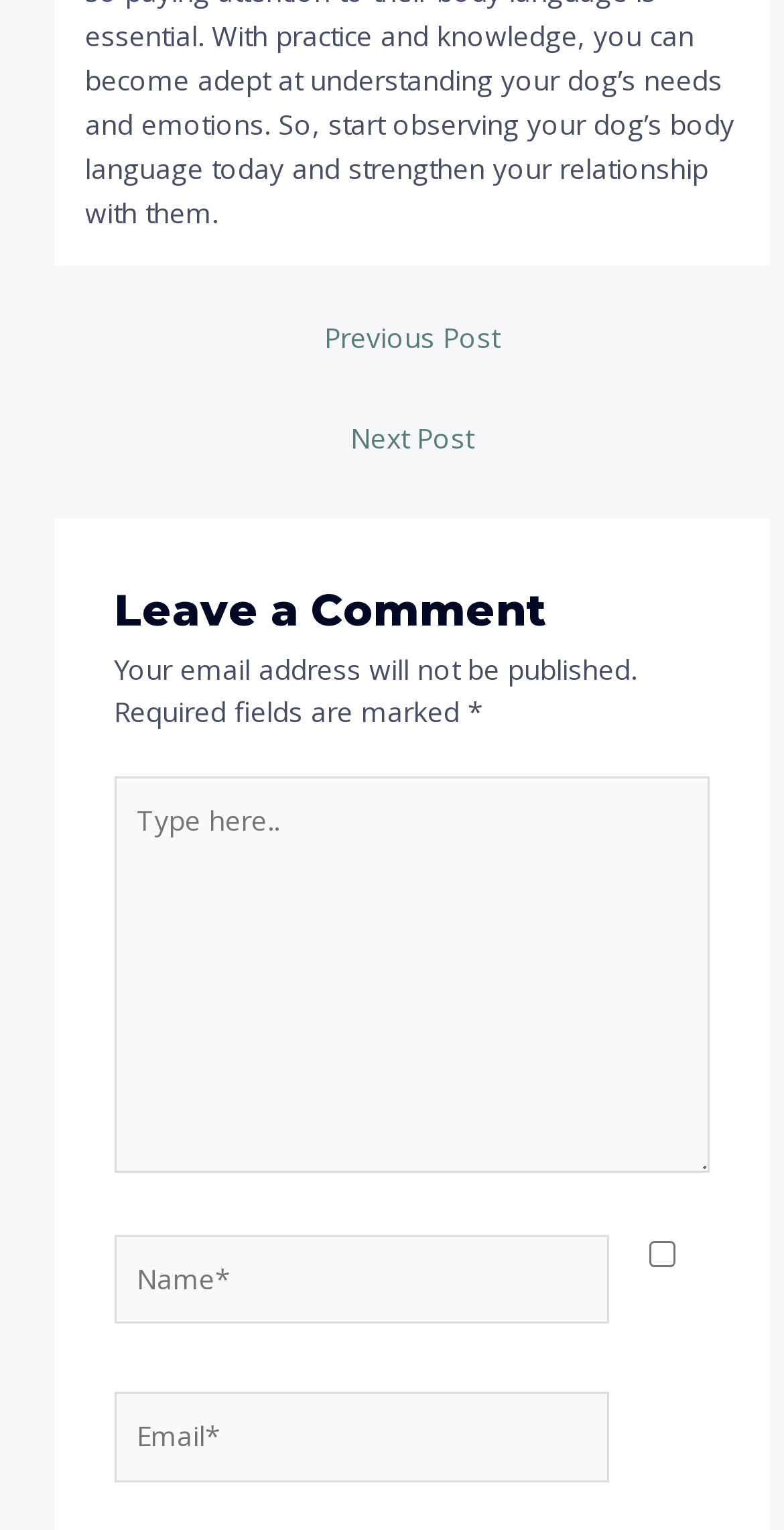Answer the question in one word or a short phrase:
What is the purpose of the 'Previous Post' and 'Next Post' links?

Navigate posts